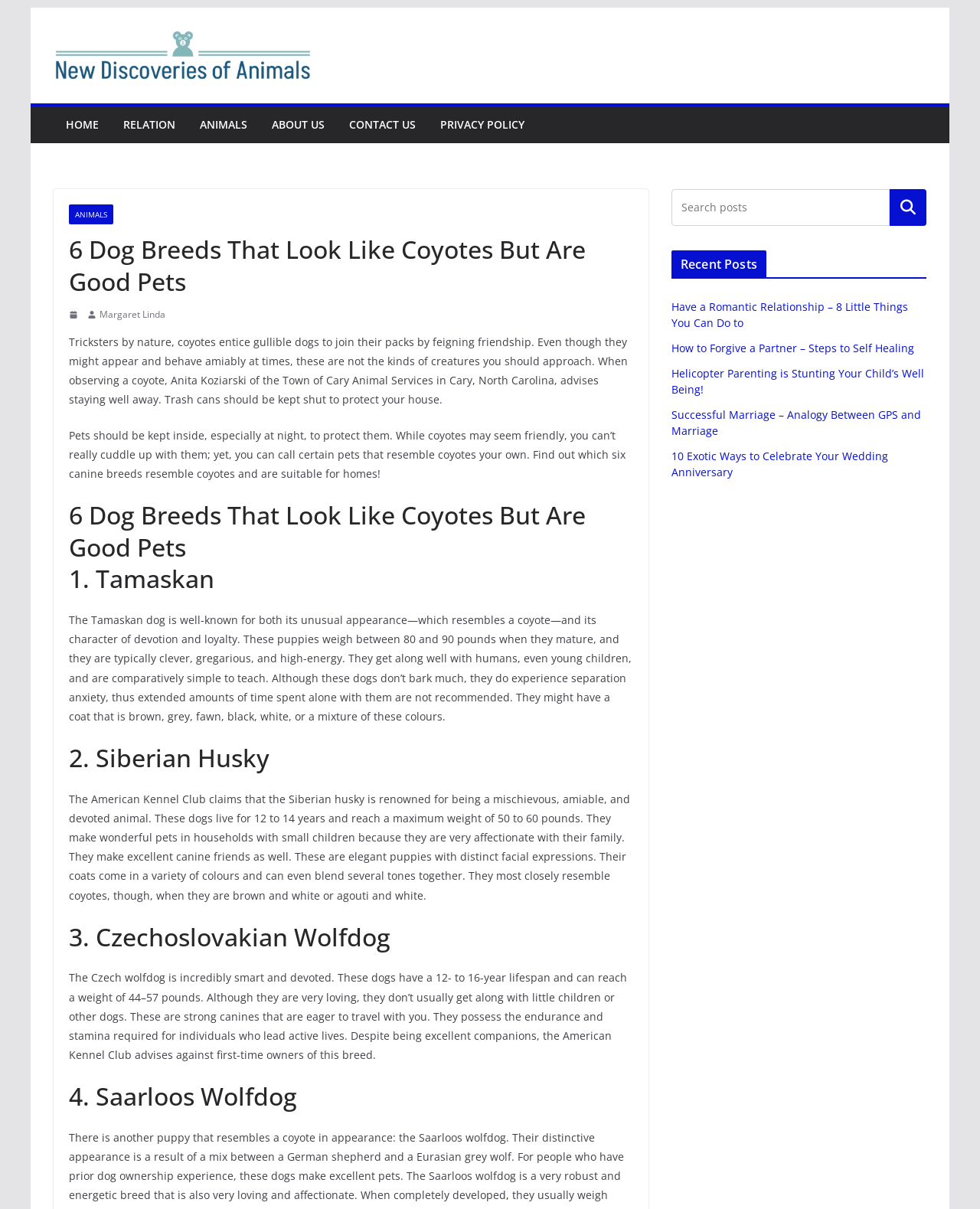Give an extensive and precise description of the webpage.

This webpage is about dog breeds that resemble coyotes but are suitable as pets. At the top, there is a navigation menu with links to "HOME", "RELATION", "ANIMALS", "ABOUT US", "CONTACT US", and "PRIVACY POLICY". Below the navigation menu, there is a header with the title "6 Dog Breeds That Look Like Coyotes But Are Good Pets". 

To the right of the header, there is an image, and below it, there is a paragraph of text that describes the nature of coyotes and how they are not suitable as pets. The text also introduces the idea that there are dog breeds that resemble coyotes but can be kept as pets.

The main content of the webpage is divided into six sections, each describing a different dog breed that resembles coyotes. The breeds are Tamaskan, Siberian Husky, Czechoslovakian Wolfdog, Saarloos Wolfdog, and two more breeds that are not specified. Each section has a heading with the breed's name, followed by a paragraph of text that describes the breed's characteristics, temperament, and suitability as a pet.

On the right side of the webpage, there is a complementary section with a search box and a "Recent Posts" section that lists five links to other articles on the website. The articles' titles suggest that they are about relationships, parenting, and marriage.